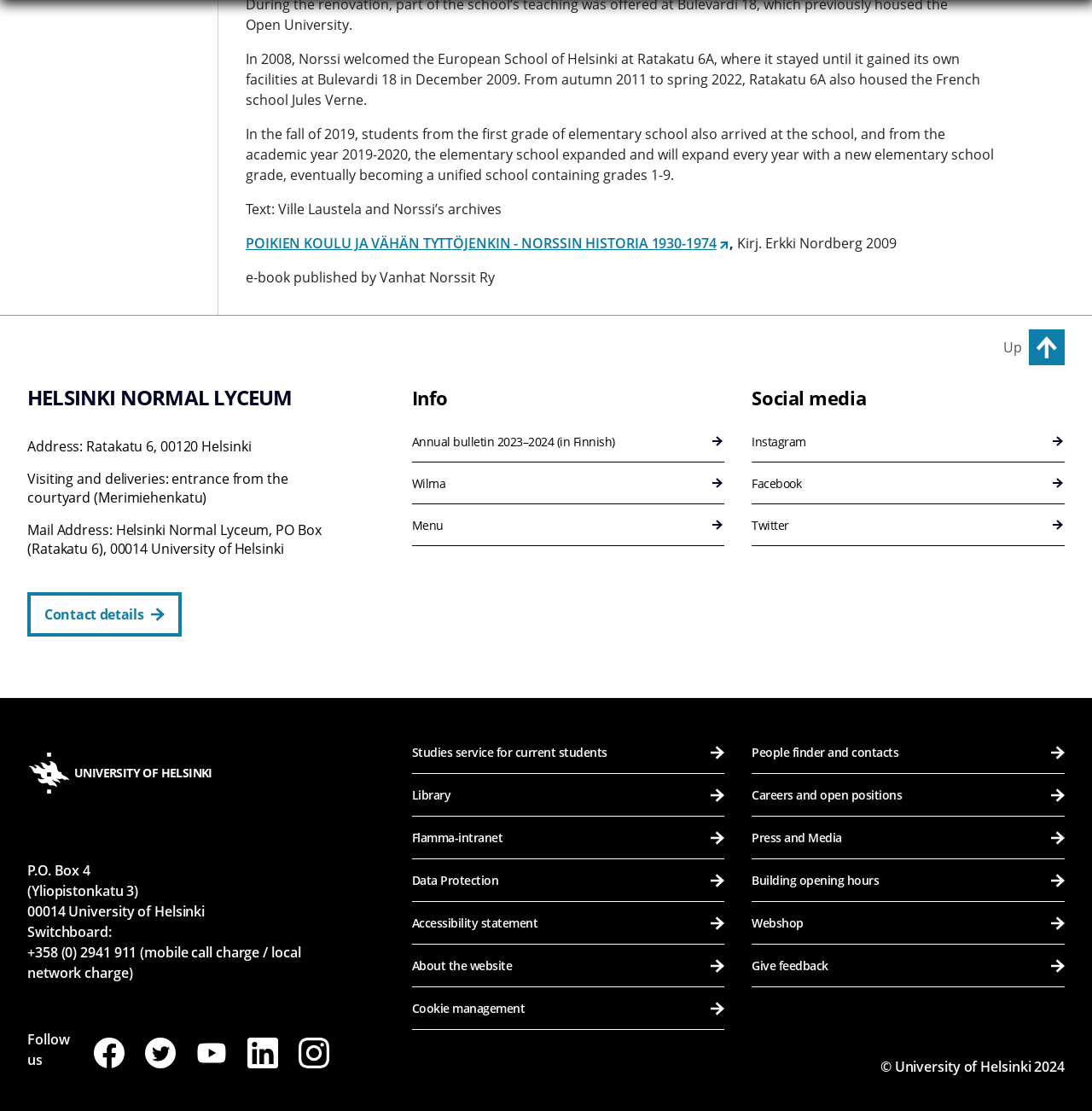What is the address of Helsinki Normal Lyceum?
Give a single word or phrase as your answer by examining the image.

Ratakatu 6, 00120 Helsinki